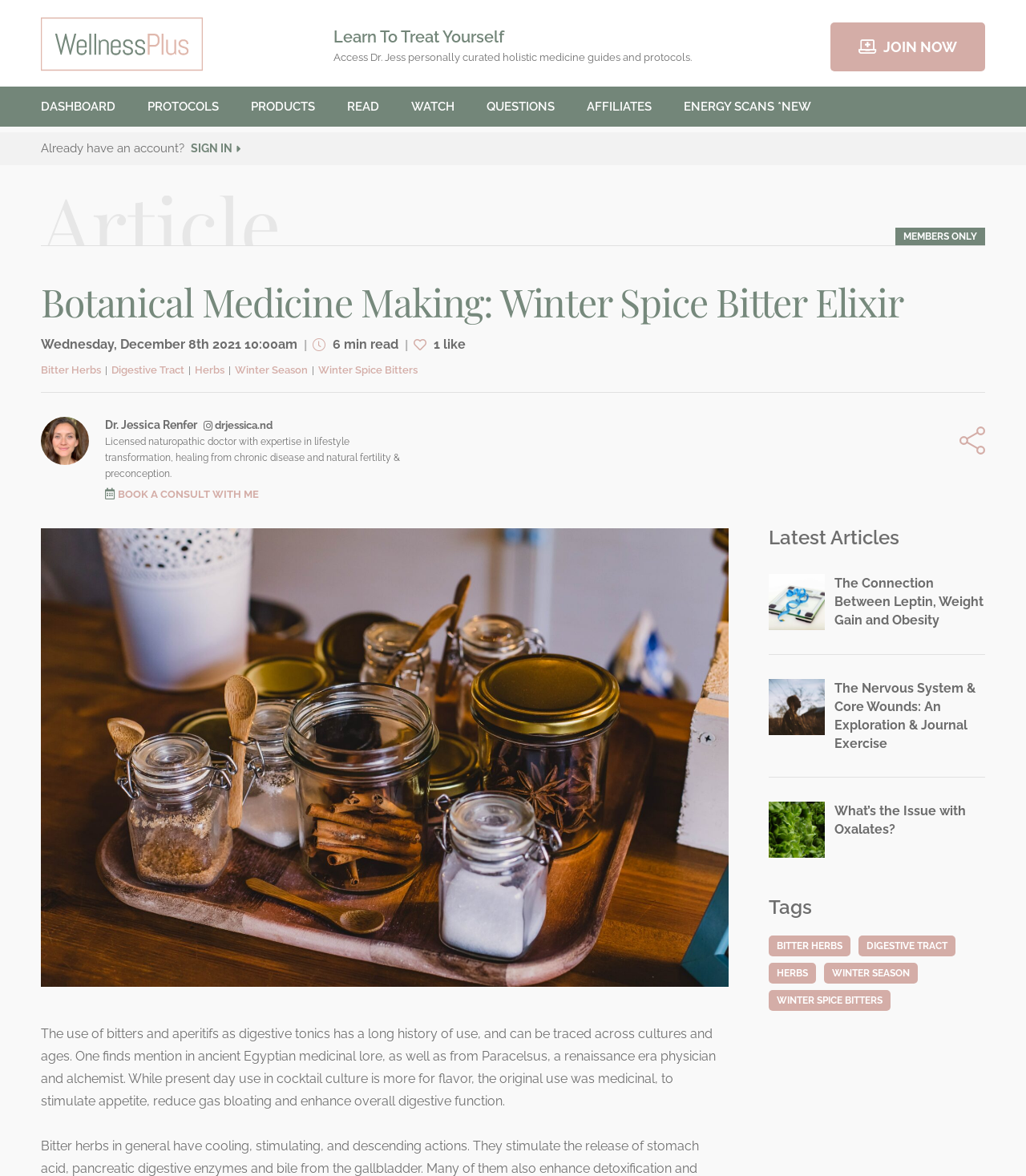Based on the image, give a detailed response to the question: What is the topic of the latest article?

I found the topic of the latest article by looking at the heading element that says 'Botanical Medicine Making: Winter Spice Bitter Elixir' which is located at the top of the page.